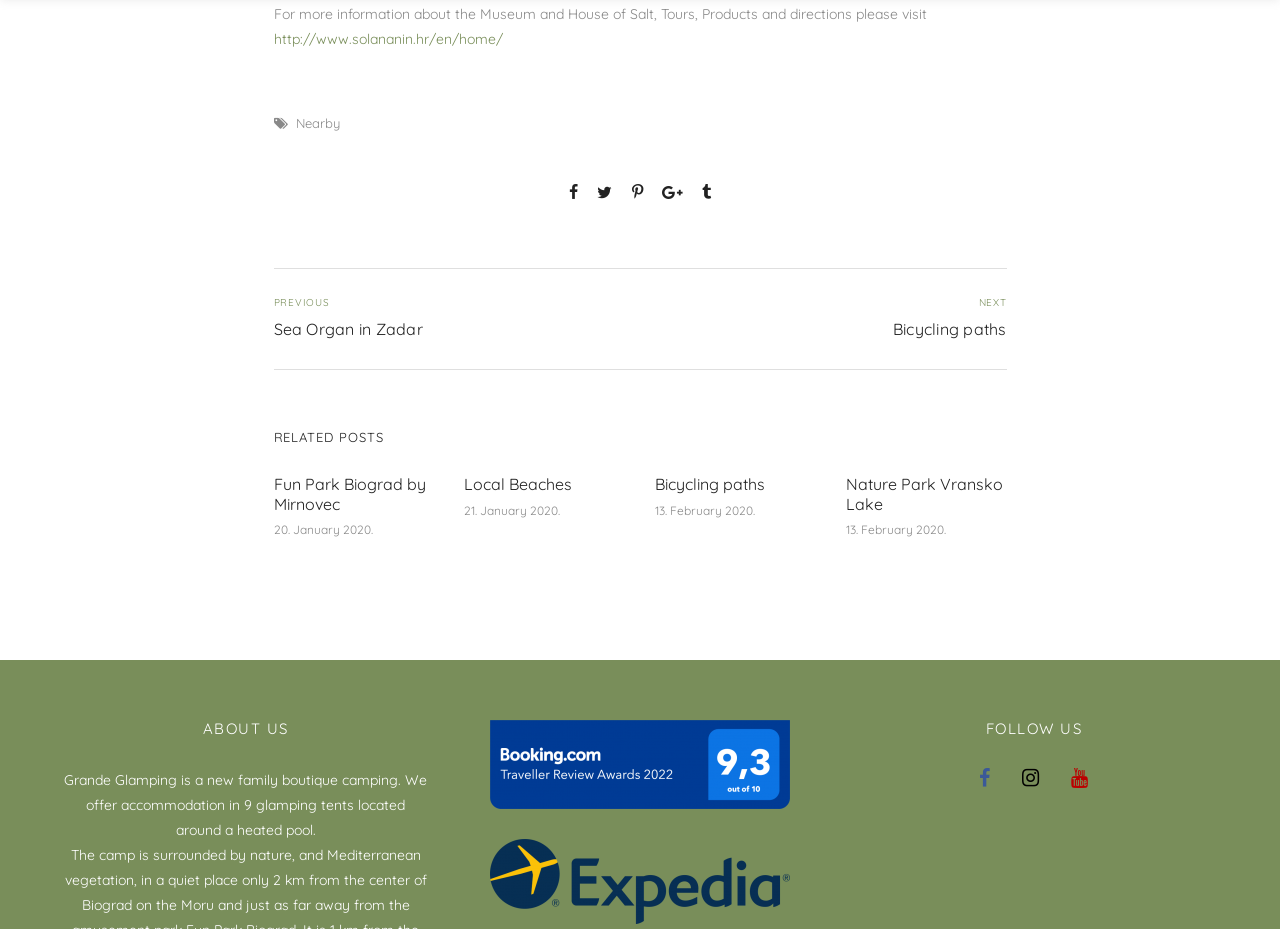Please study the image and answer the question comprehensively:
What is the feature of the glamping tents?

I found the feature of the glamping tents by reading the text under the 'ABOUT US' heading, which says 'We offer accommodation in 9 glamping tents located around a heated pool'.